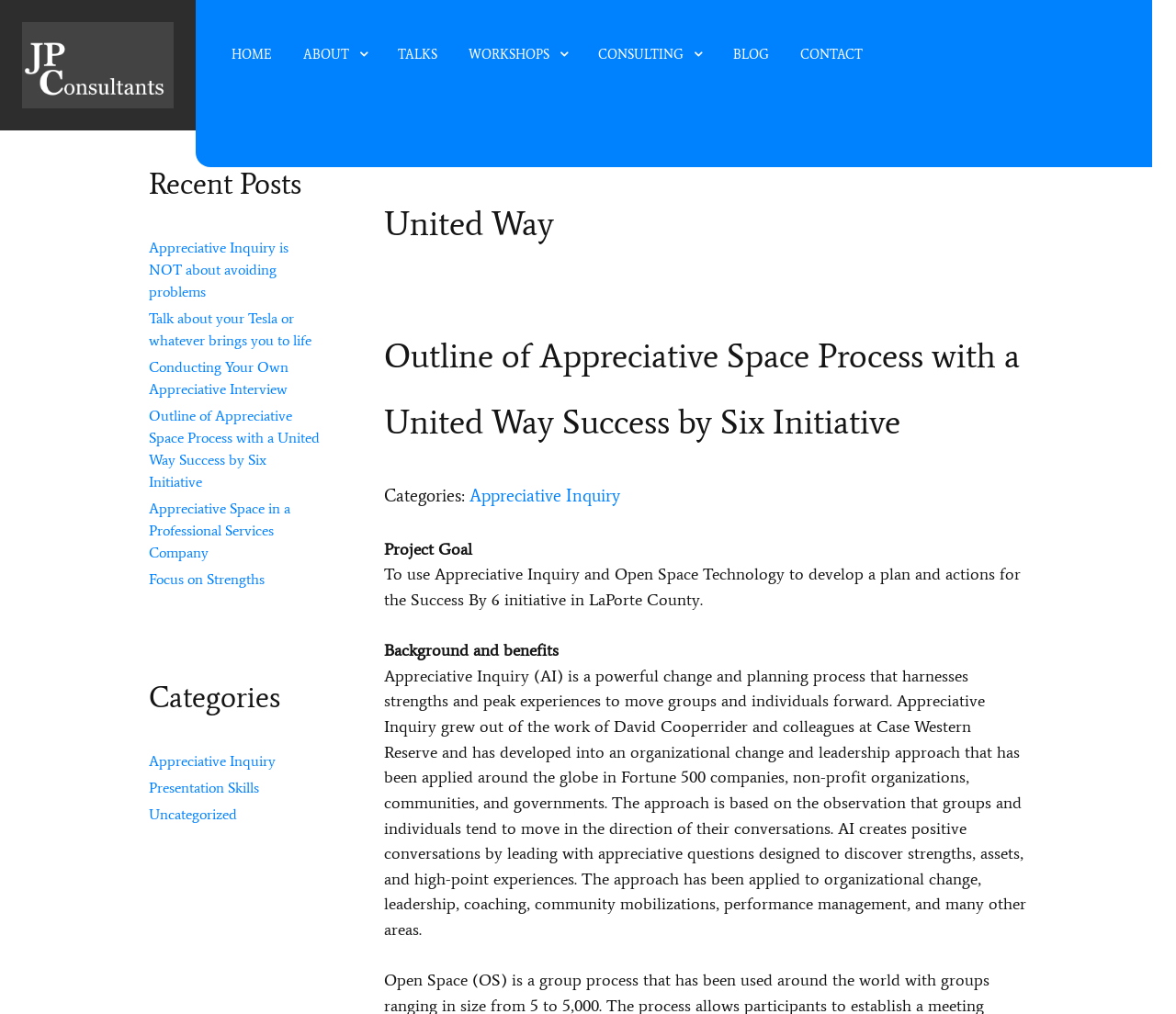Can you find the bounding box coordinates for the element that needs to be clicked to execute this instruction: "read recent posts"? The coordinates should be given as four float numbers between 0 and 1, i.e., [left, top, right, bottom].

[0.127, 0.16, 0.273, 0.225]